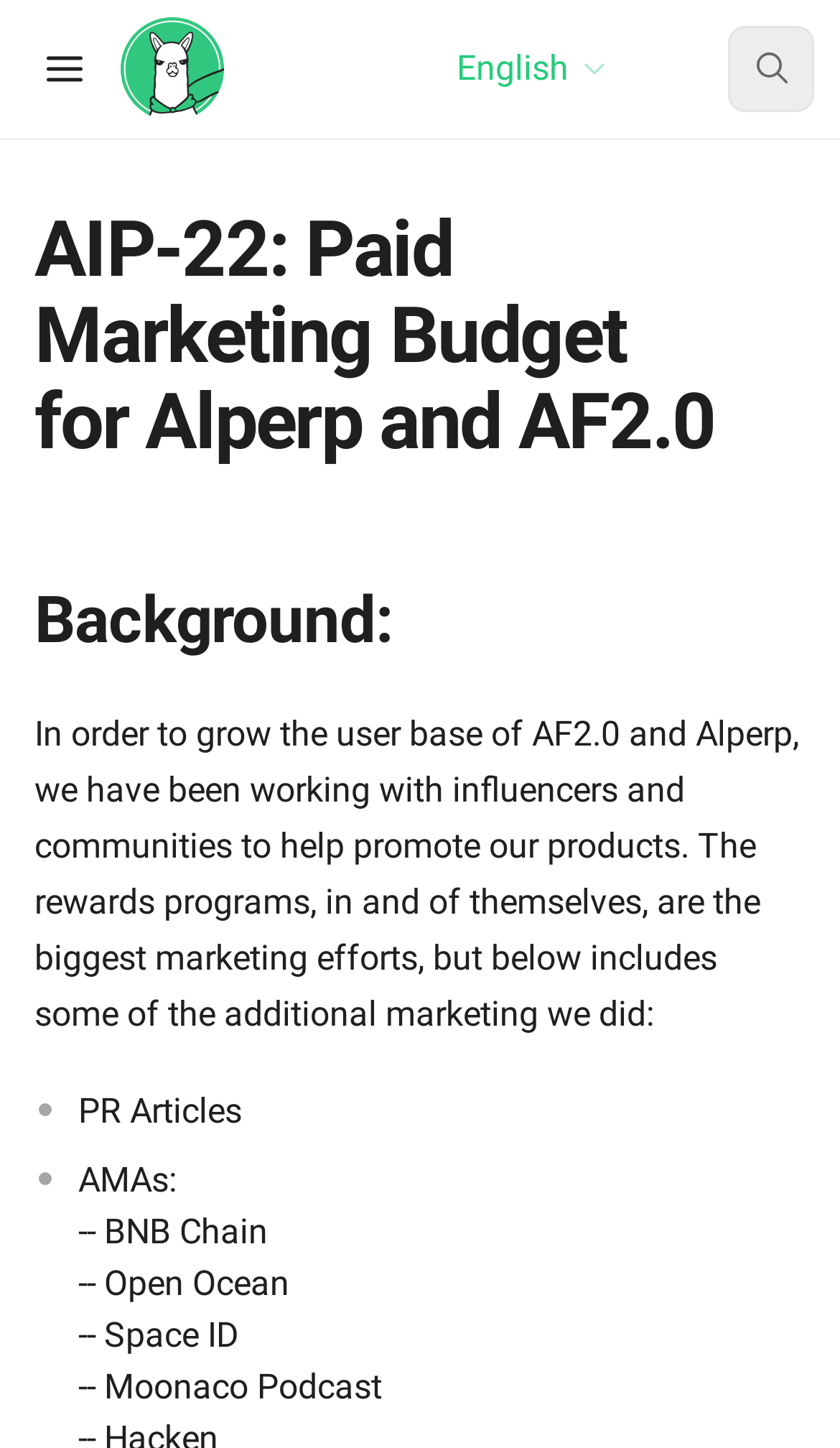What is the purpose of working with influencers and communities?
Provide a detailed answer to the question using information from the image.

According to the webpage, the purpose of working with influencers and communities is to help promote the products of AF2.0 and Alperp, indicating that the goal is to increase awareness and adoption of the products.